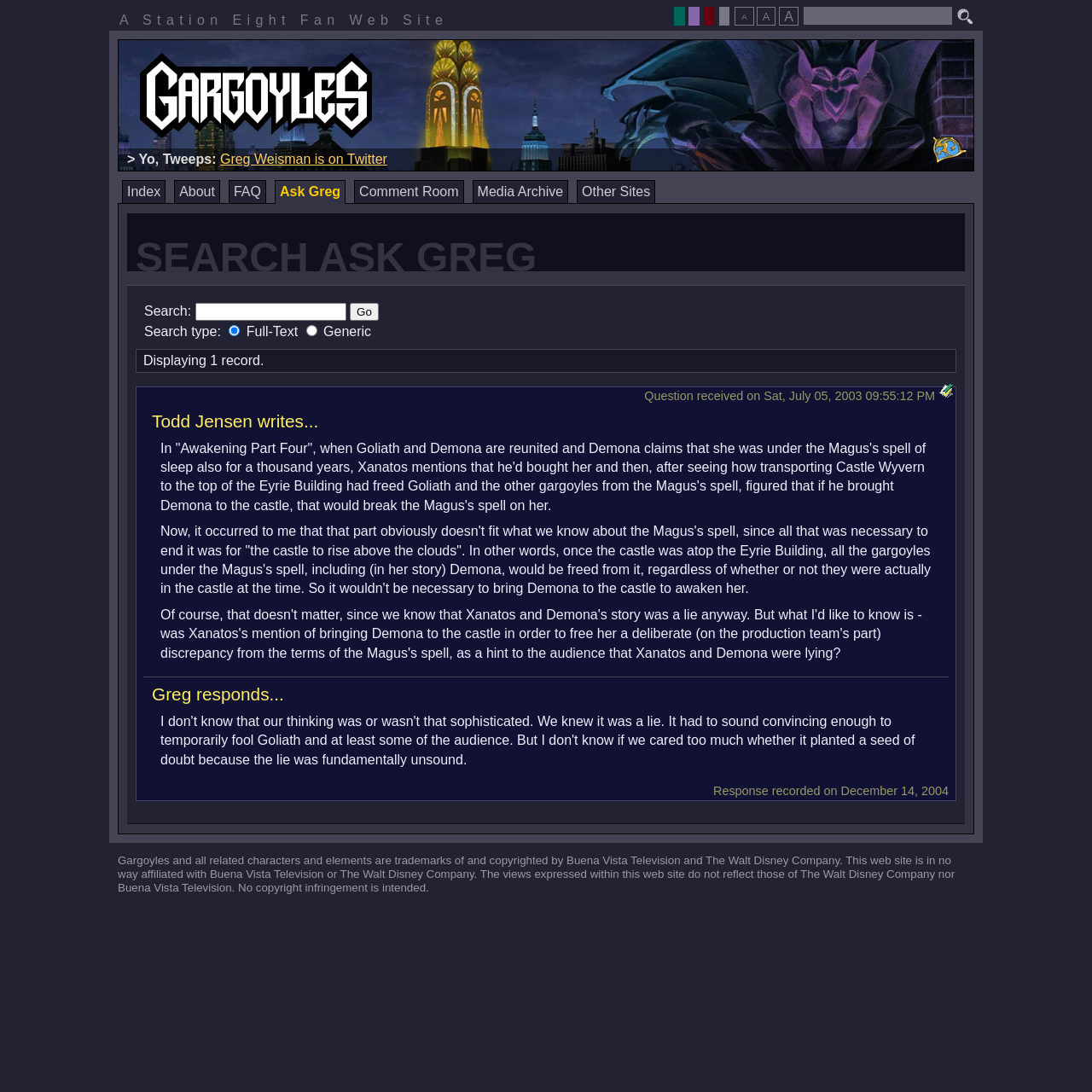From the screenshot, find the bounding box of the UI element matching this description: "Index". Supply the bounding box coordinates in the form [left, top, right, bottom], each a float between 0 and 1.

[0.112, 0.165, 0.152, 0.186]